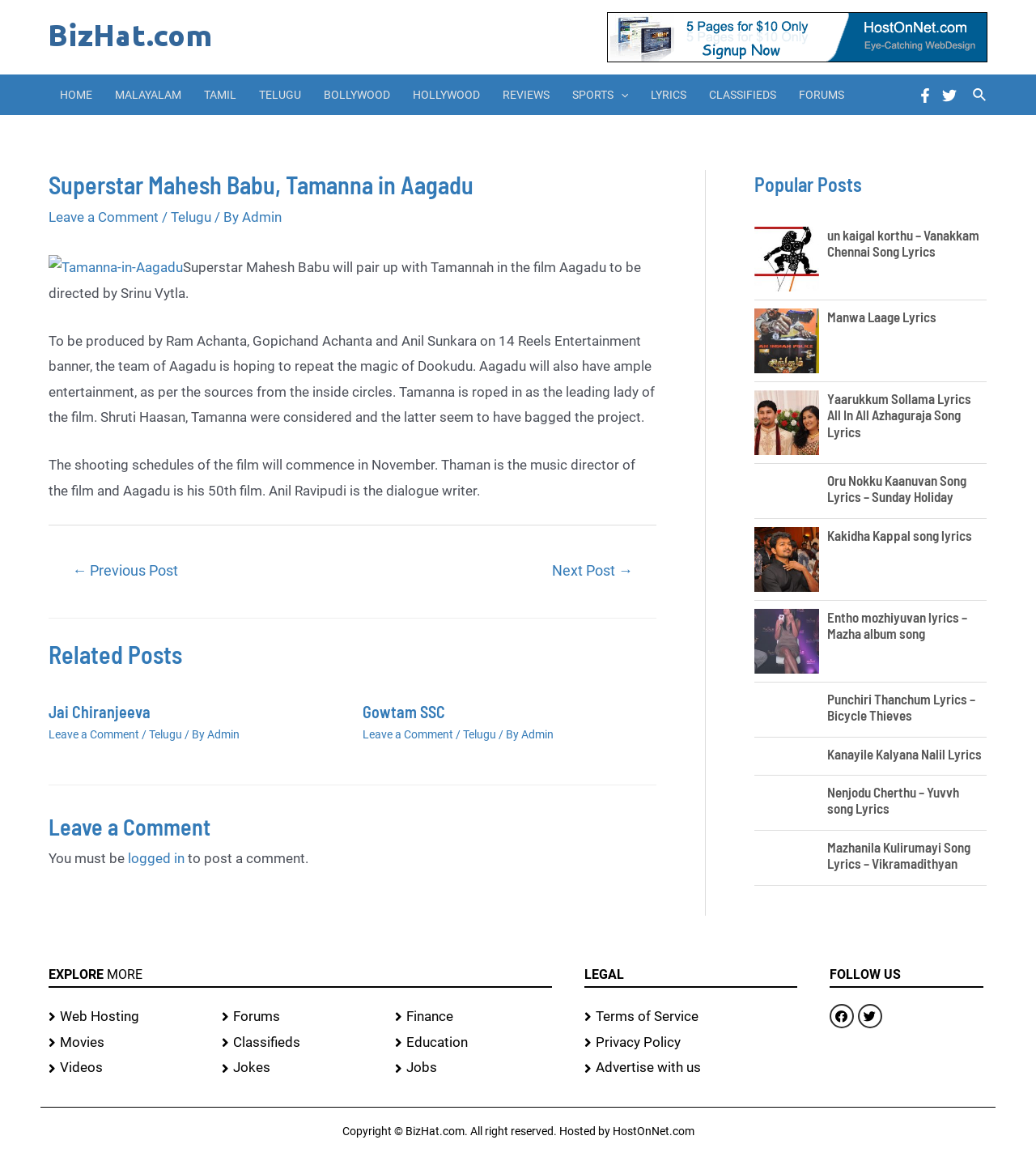Identify the bounding box coordinates of the region that should be clicked to execute the following instruction: "Click on the Search icon link".

[0.939, 0.073, 0.953, 0.091]